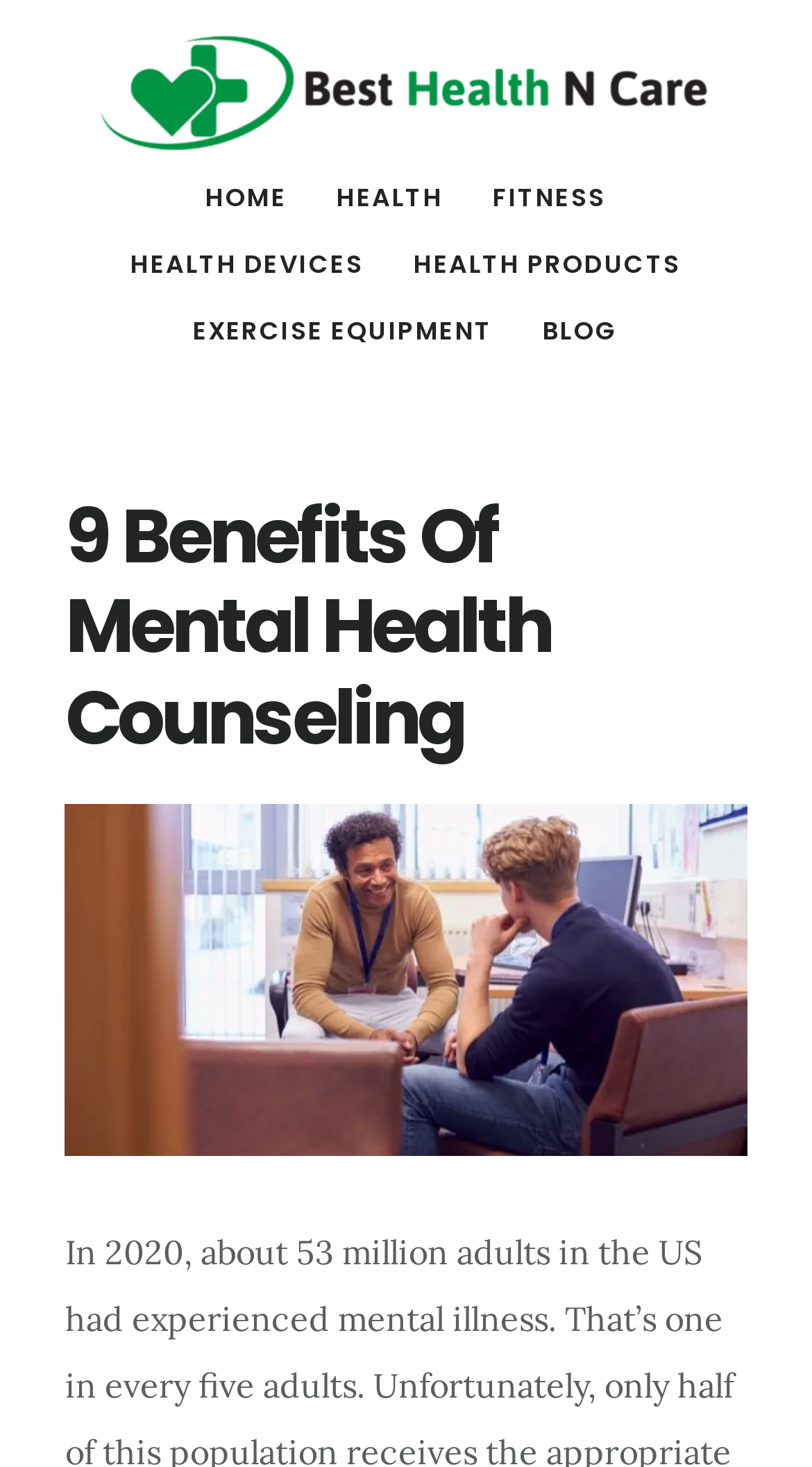Give a short answer to this question using one word or a phrase:
What is the purpose of the 'Skip to' links?

Accessibility